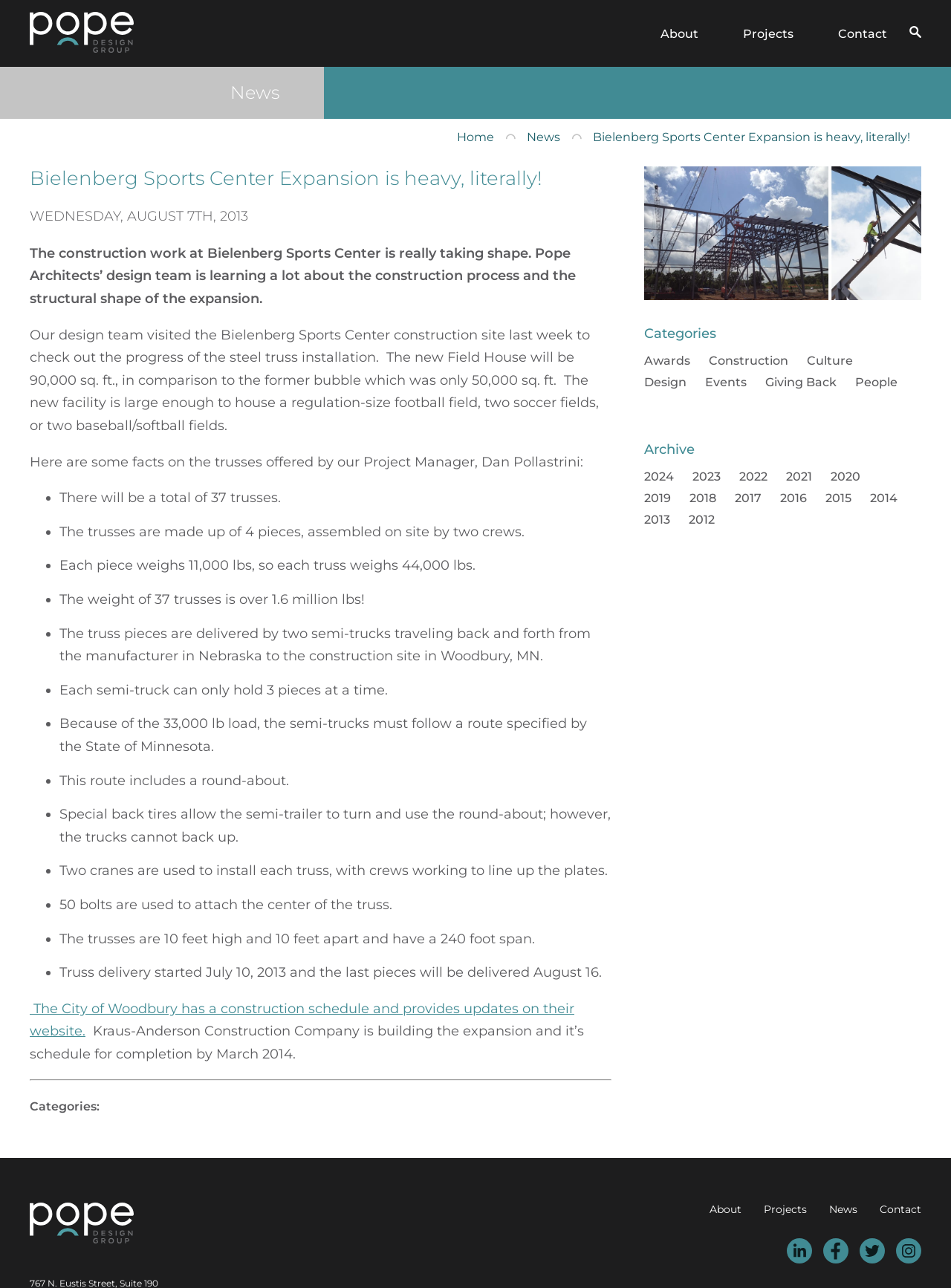Please find the bounding box coordinates of the element that must be clicked to perform the given instruction: "Read the 'News' article". The coordinates should be four float numbers from 0 to 1, i.e., [left, top, right, bottom].

[0.242, 0.063, 0.294, 0.08]